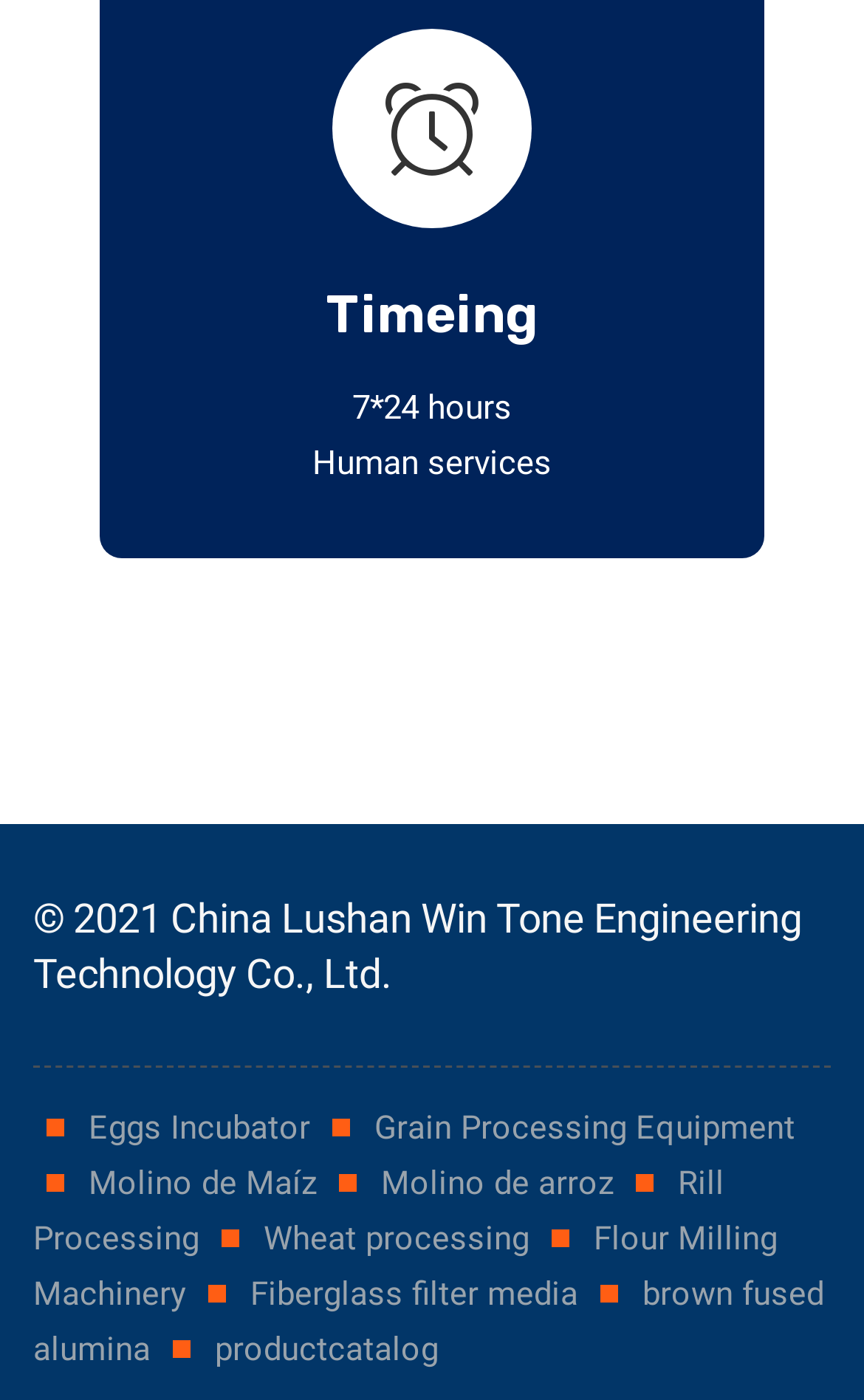What is the time frame mentioned at the top?
Using the image as a reference, deliver a detailed and thorough answer to the question.

I found the time frame mentioned at the top of the webpage, inside the heading element with the text 'Timeing'. The StaticText element with the OCR text '7*24 hours' provides the time frame.